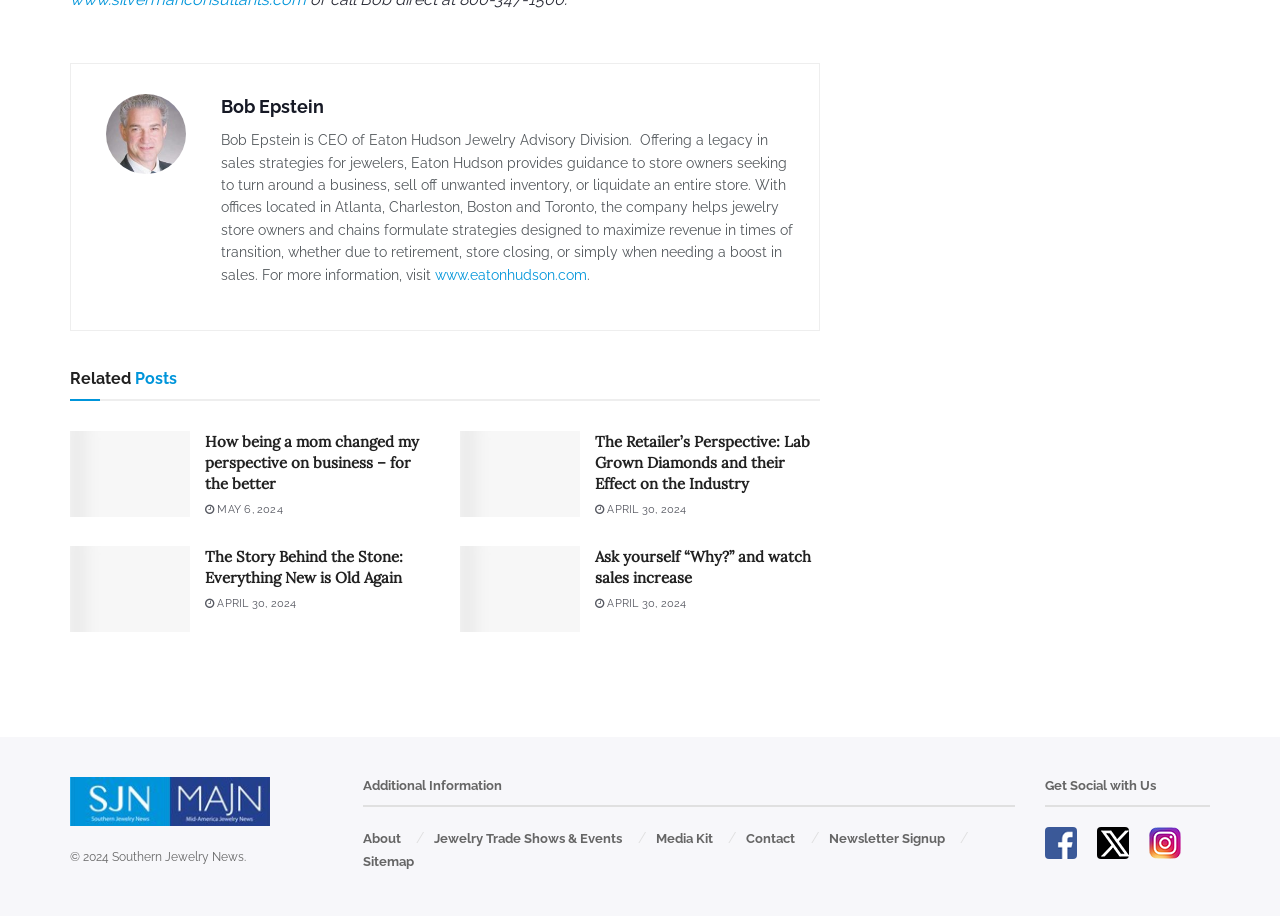Can you pinpoint the bounding box coordinates for the clickable element required for this instruction: "Click on the link to visit Eaton Hudson's website"? The coordinates should be four float numbers between 0 and 1, i.e., [left, top, right, bottom].

[0.34, 0.291, 0.459, 0.309]